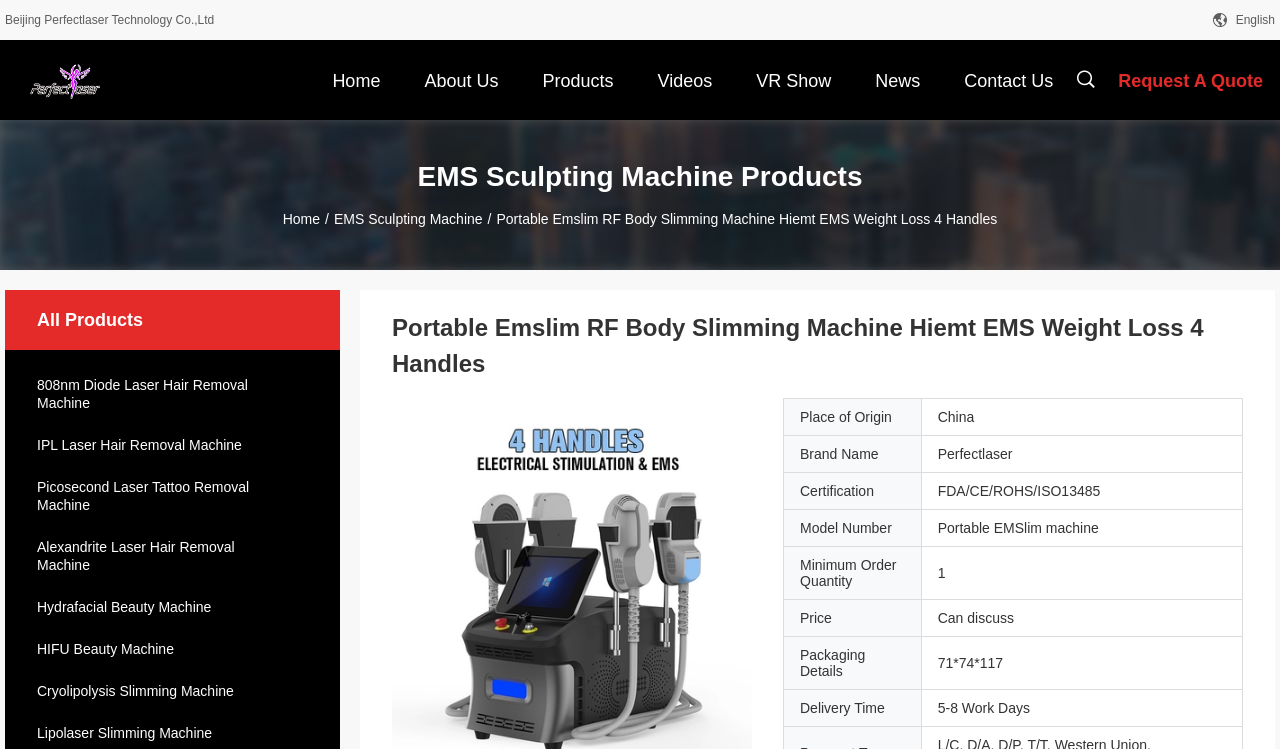Using the element description: "Products", determine the bounding box coordinates. The coordinates should be in the format [left, top, right, bottom], with values between 0 and 1.

[0.414, 0.053, 0.489, 0.16]